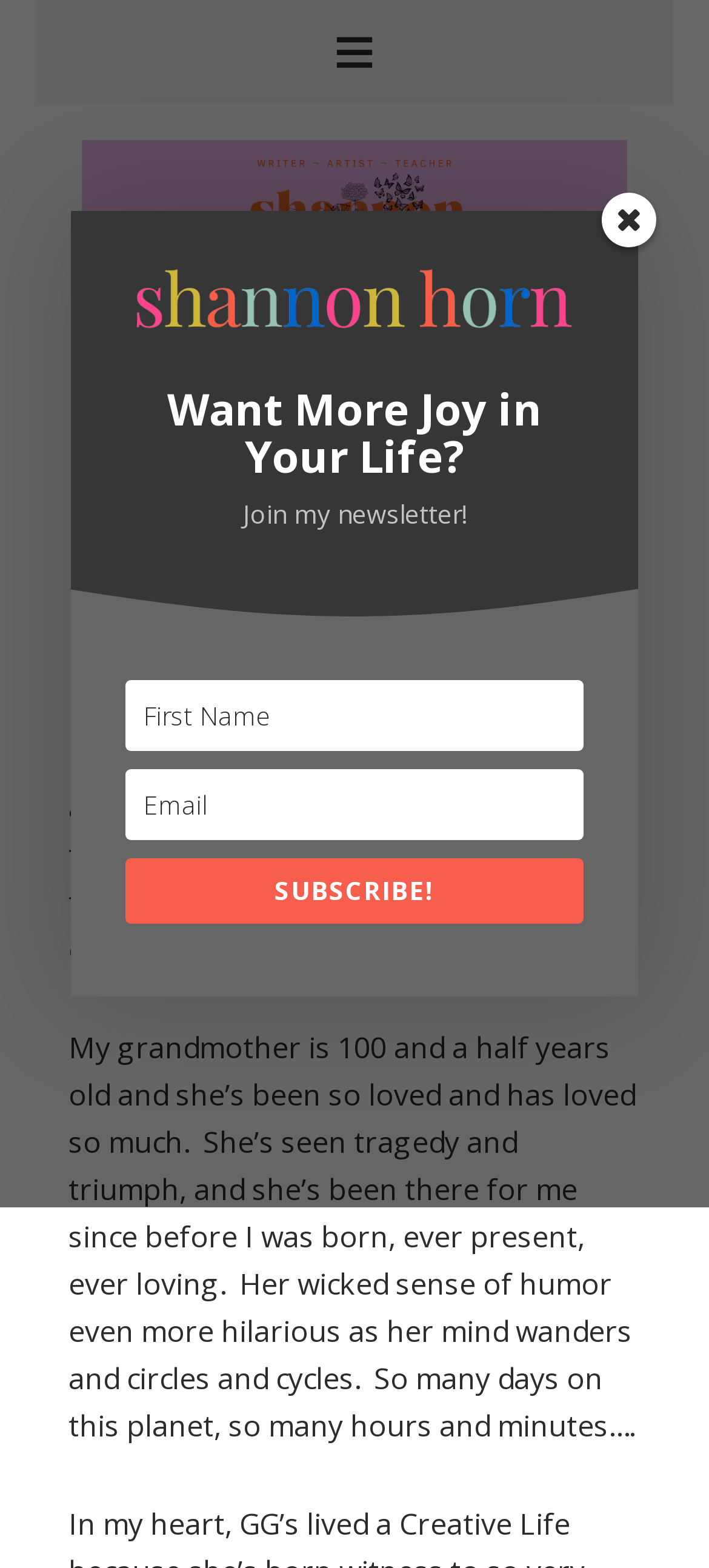What is the topic of the article?
Answer the question with as much detail as you can, using the image as a reference.

The topic of the article is found in the heading element with the text 'A CREATIVE LIFE = BEING PRESENT, SHARE #5' which is a child of the link element with the text 'SHANNON HORN'.